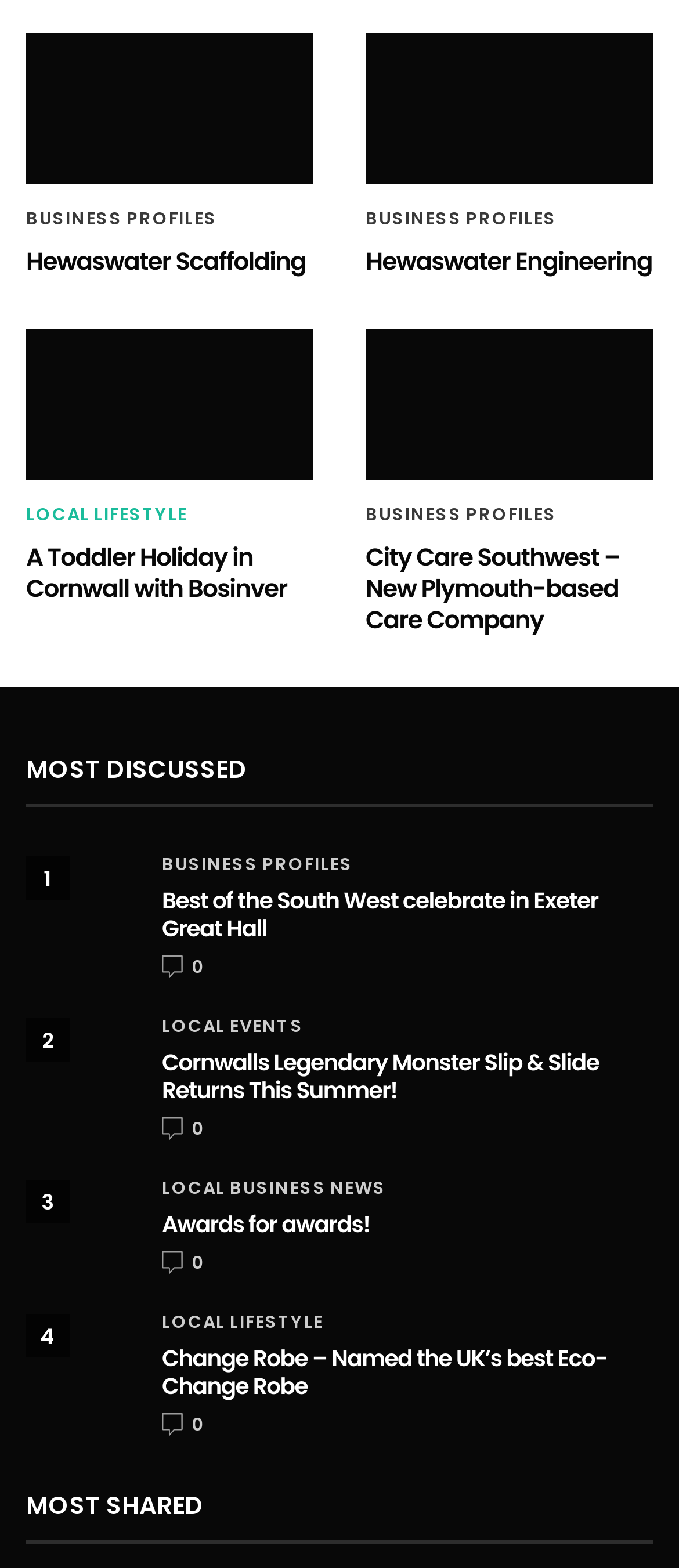Please find and report the bounding box coordinates of the element to click in order to perform the following action: "Read about A Toddler Holiday in Cornwall with Bosinver". The coordinates should be expressed as four float numbers between 0 and 1, in the format [left, top, right, bottom].

[0.038, 0.21, 0.462, 0.306]